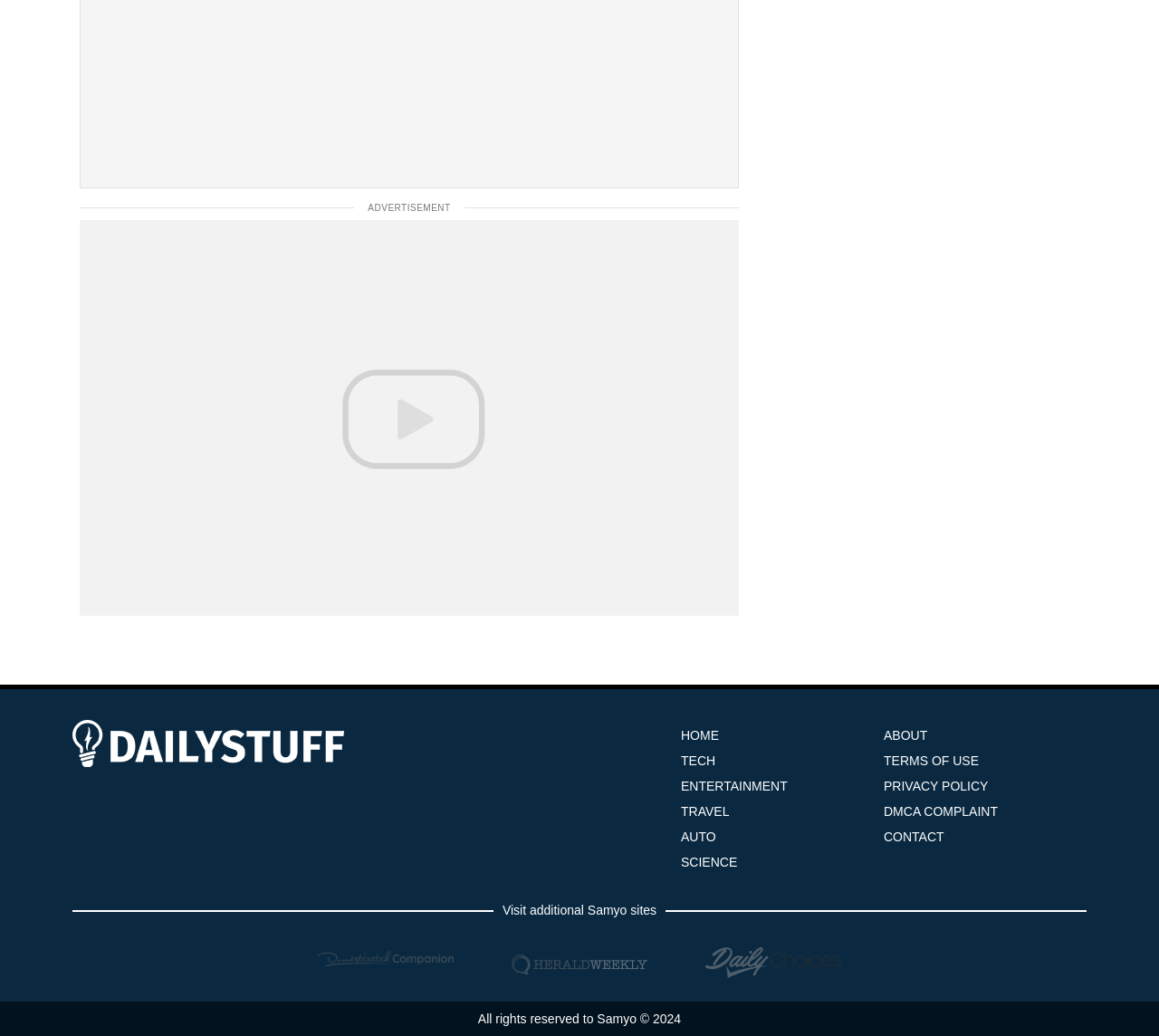Respond to the question with just a single word or phrase: 
Is the mute button located on the left side of the webpage?

No